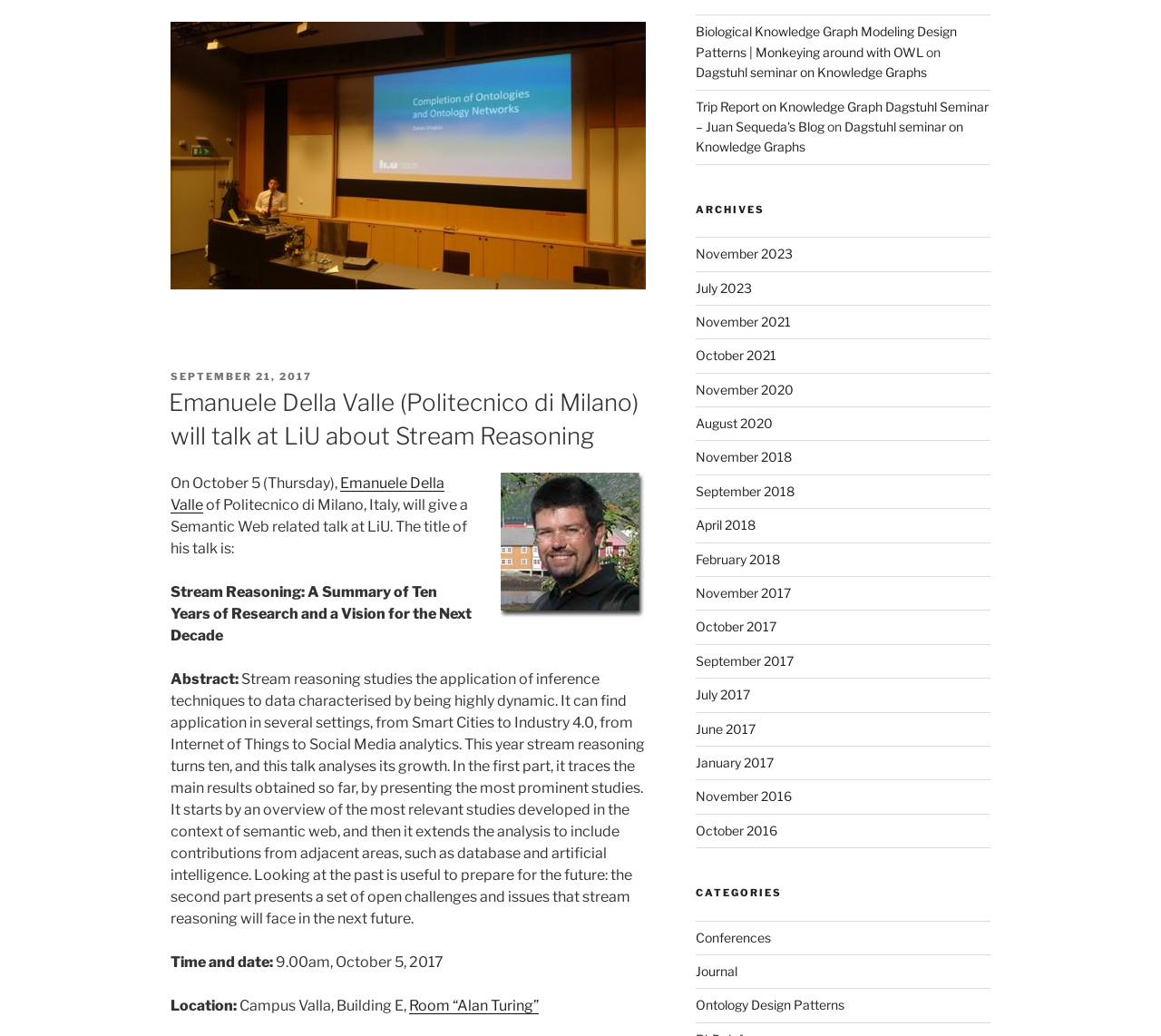Please specify the bounding box coordinates in the format (top-left x, top-left y, bottom-right x, bottom-right y), with values ranging from 0 to 1. Identify the bounding box for the UI component described as follows: October 2017

[0.599, 0.598, 0.668, 0.612]